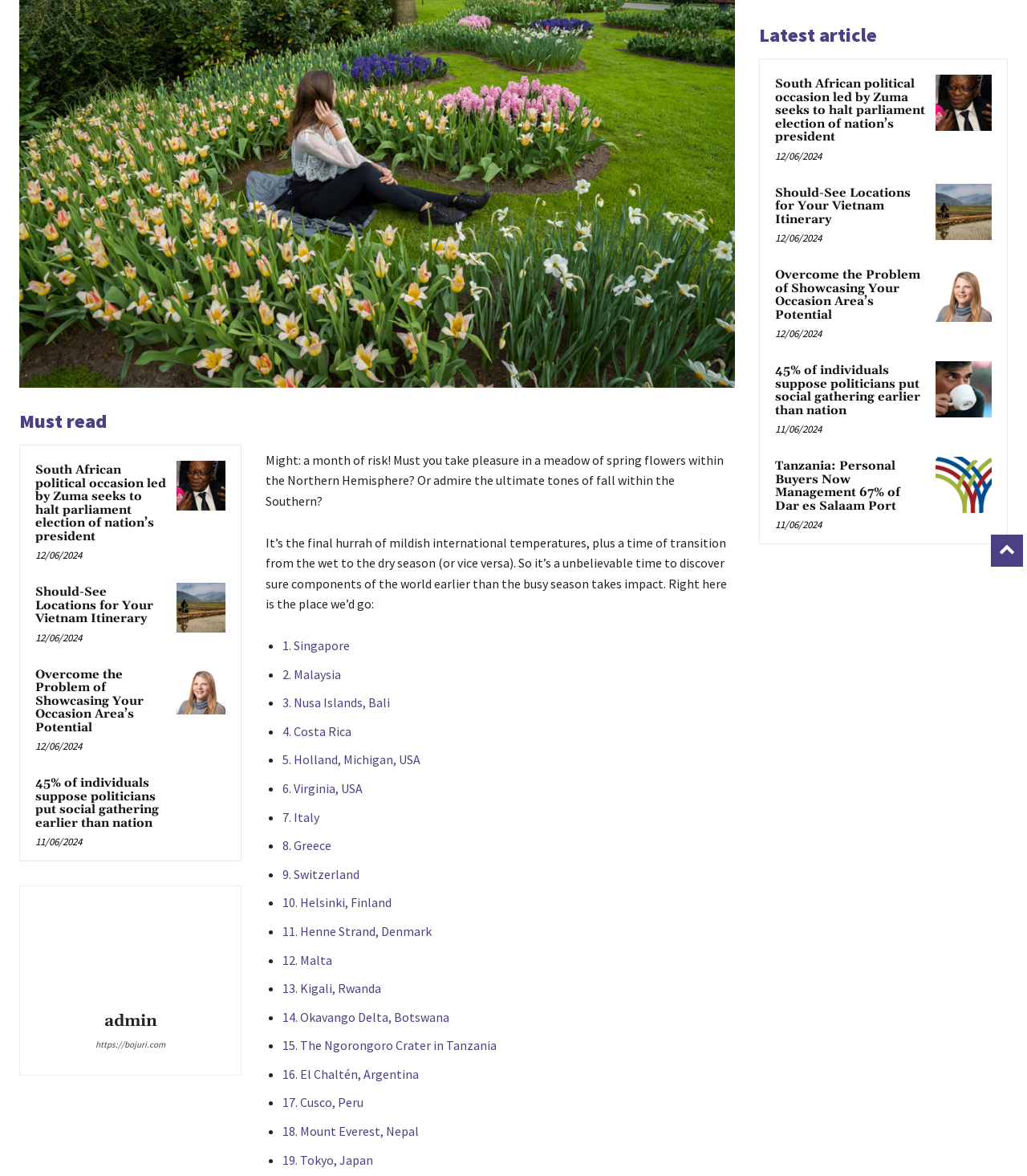Using the provided description: "2. Malaysia", find the bounding box coordinates of the corresponding UI element. The output should be four float numbers between 0 and 1, in the format [left, top, right, bottom].

[0.275, 0.566, 0.332, 0.58]